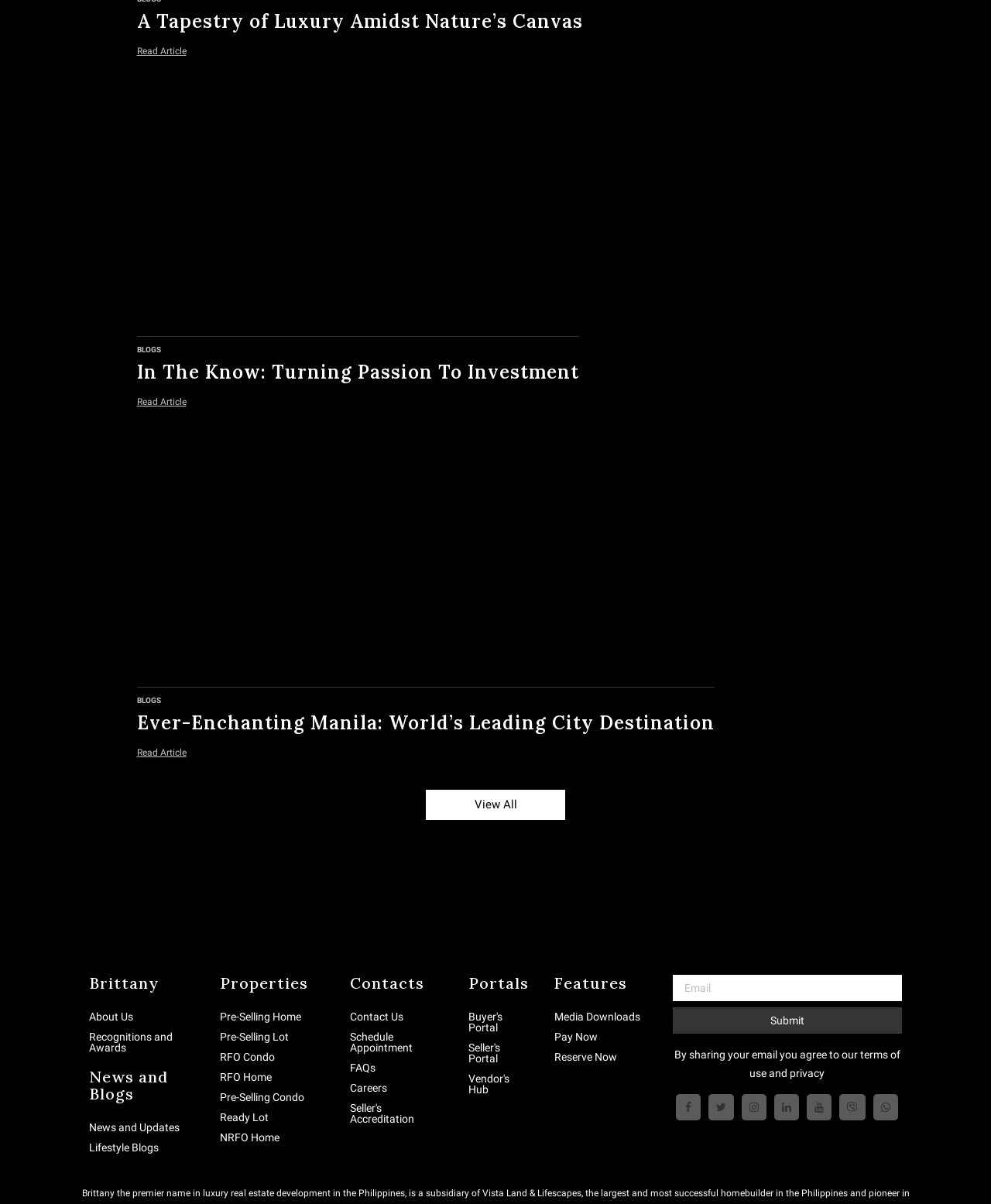Predict the bounding box coordinates of the area that should be clicked to accomplish the following instruction: "Contact us". The bounding box coordinates should consist of four float numbers between 0 and 1, i.e., [left, top, right, bottom].

[0.353, 0.84, 0.407, 0.849]